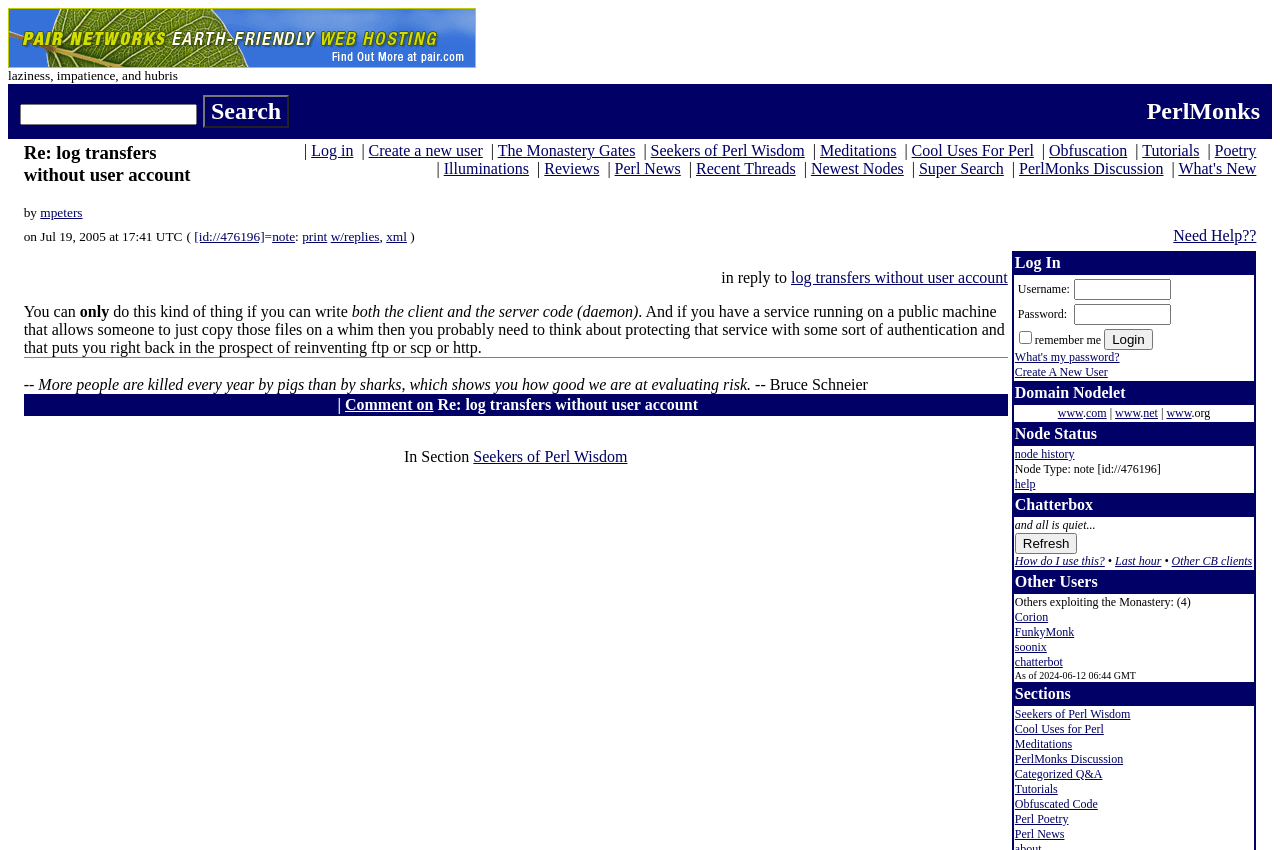Please answer the following question using a single word or phrase: 
What is the date and time of the post?

Jul 19, 2005 at 17:41 UTC